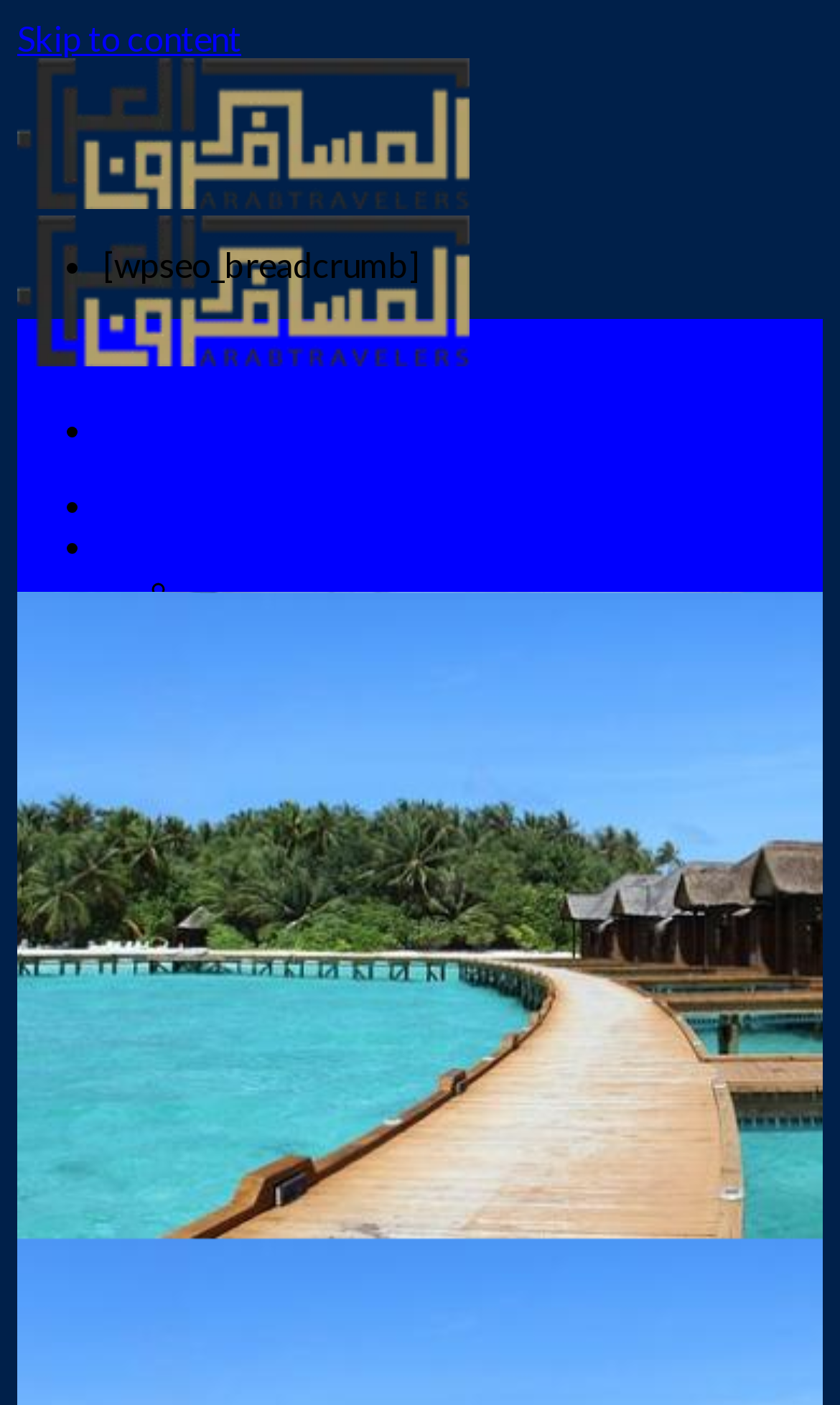Please find and give the text of the main heading on the webpage.

The best time to travel to the Maldives